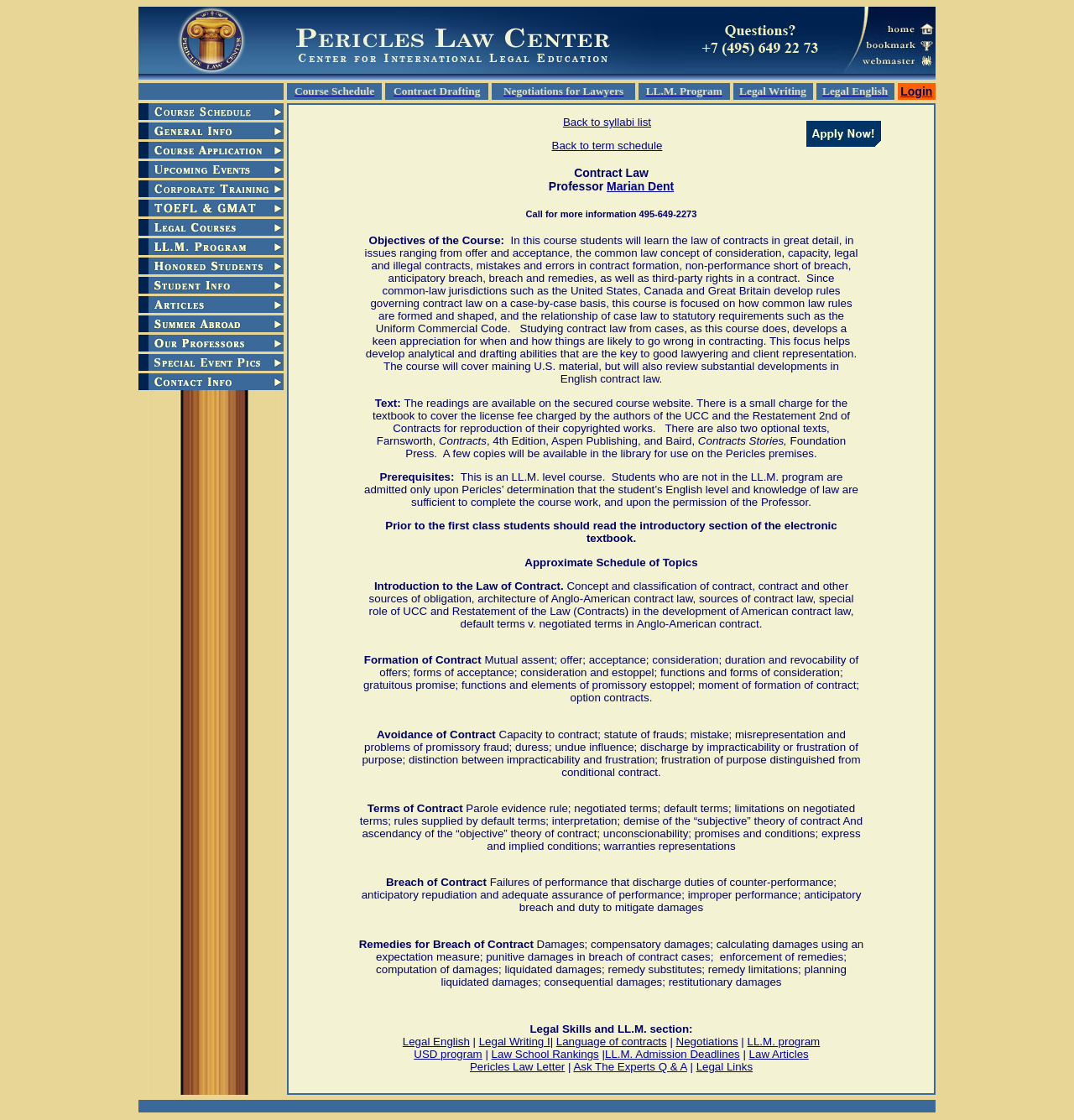Please locate the bounding box coordinates for the element that should be clicked to achieve the following instruction: "Click on Pericles American Business and Legal Education". Ensure the coordinates are given as four float numbers between 0 and 1, i.e., [left, top, right, bottom].

[0.129, 0.057, 0.637, 0.068]